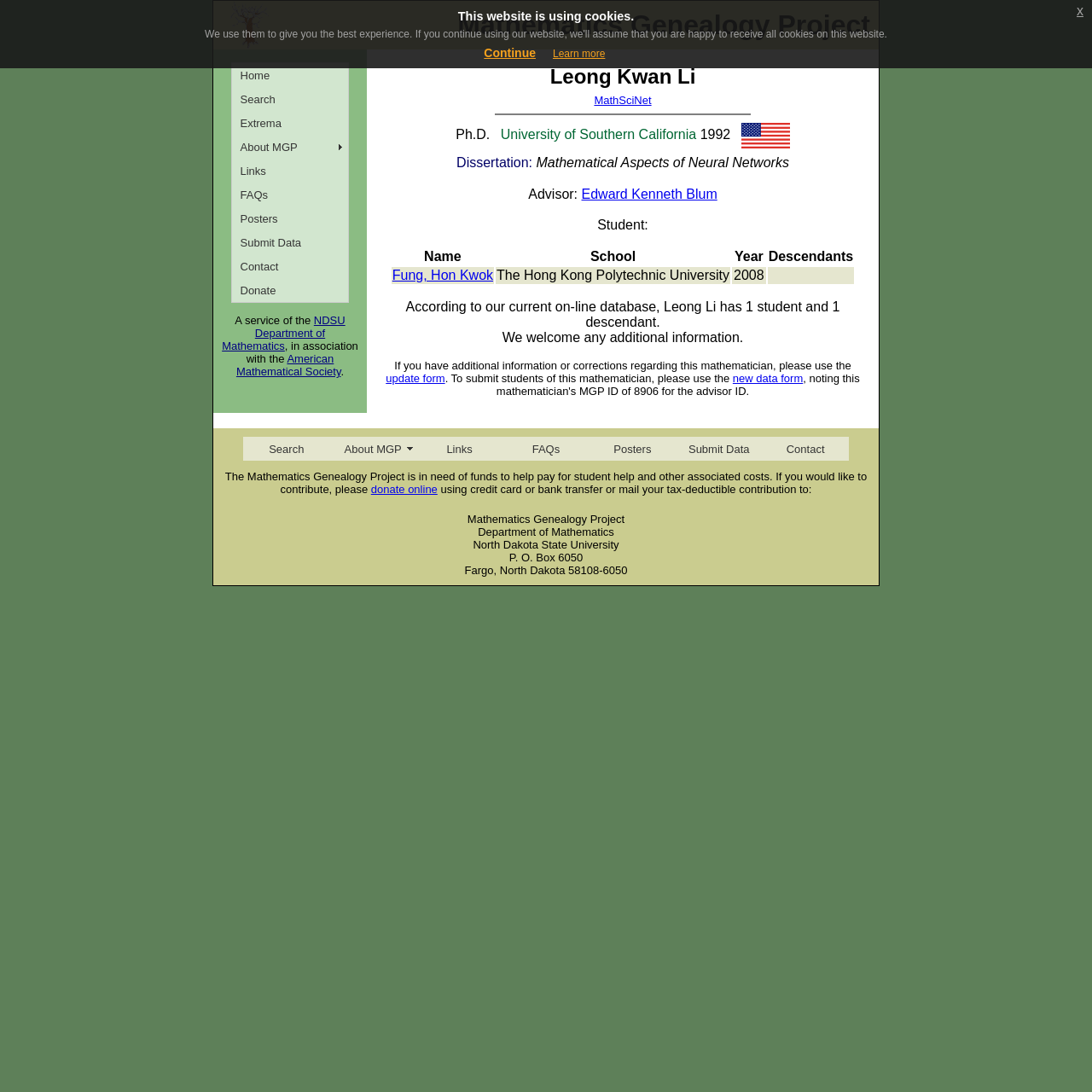Please predict the bounding box coordinates of the element's region where a click is necessary to complete the following instruction: "View the dissertation information". The coordinates should be represented by four float numbers between 0 and 1, i.e., [left, top, right, bottom].

[0.491, 0.142, 0.723, 0.156]